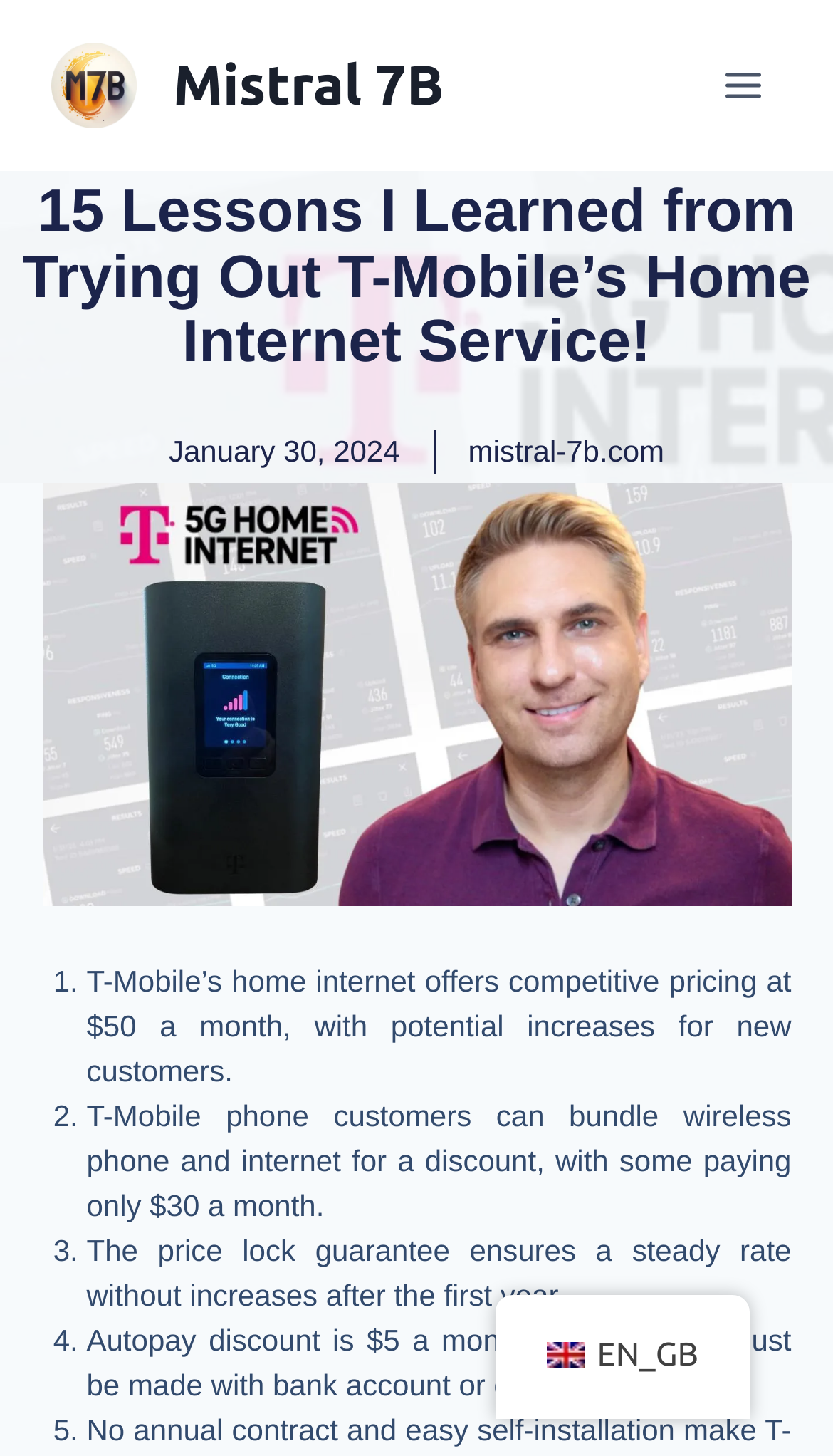What is the price of T-Mobile's home internet?
Using the image as a reference, answer the question with a short word or phrase.

$50 a month